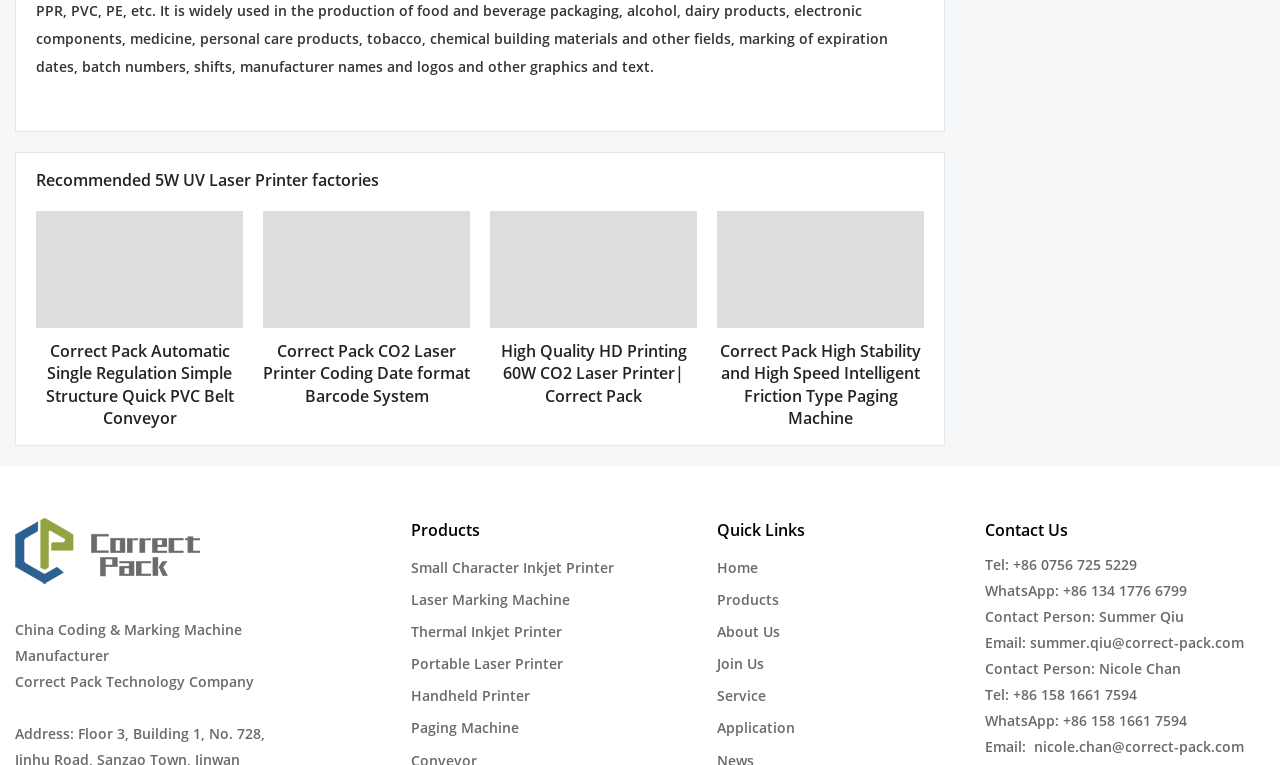Provide the bounding box coordinates of the section that needs to be clicked to accomplish the following instruction: "Go to Home page."

[0.56, 0.729, 0.592, 0.754]